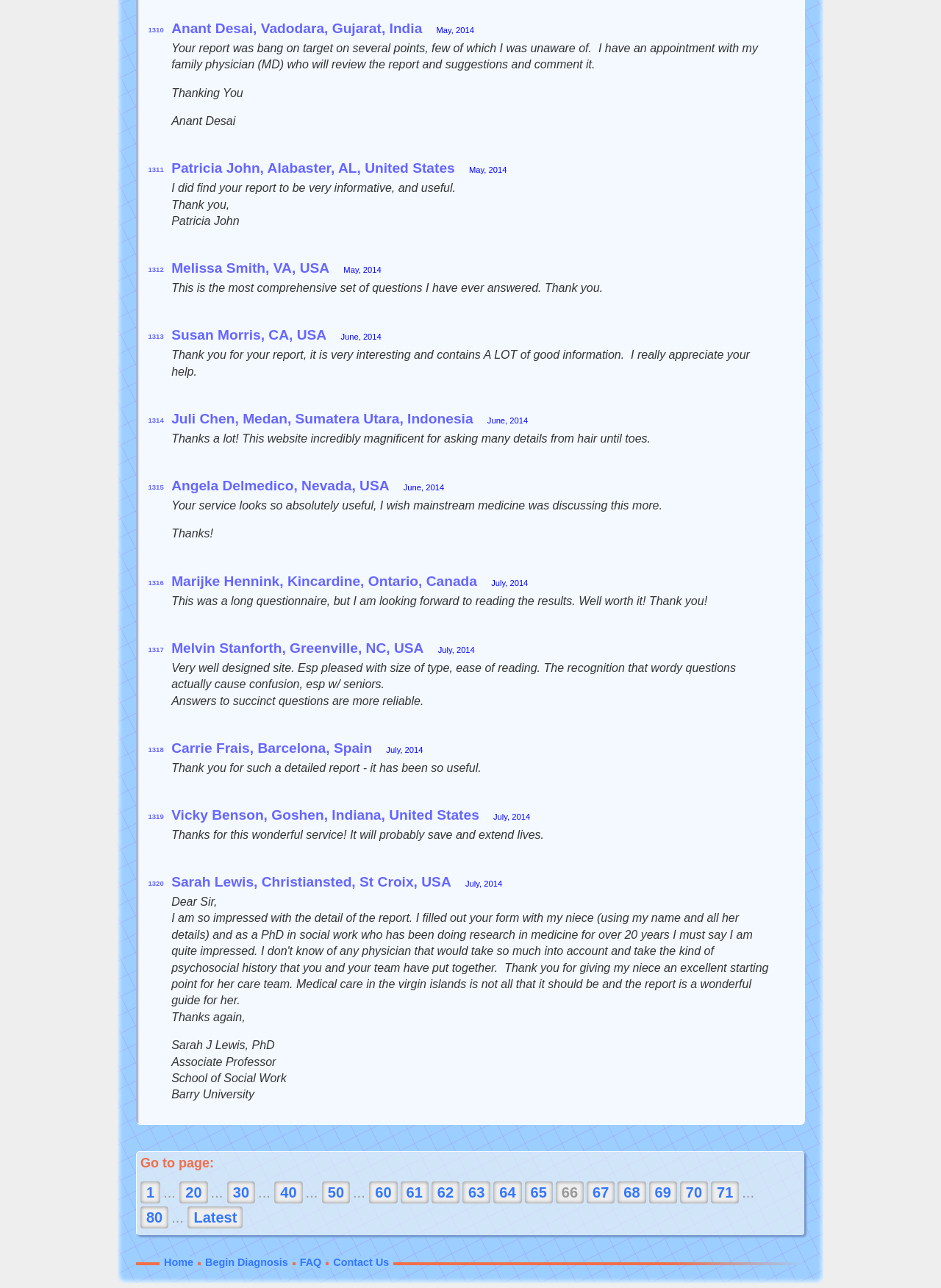Use a single word or phrase to answer the question:
What is the purpose of the 'Begin Diagnosis' link?

To start a medical diagnosis